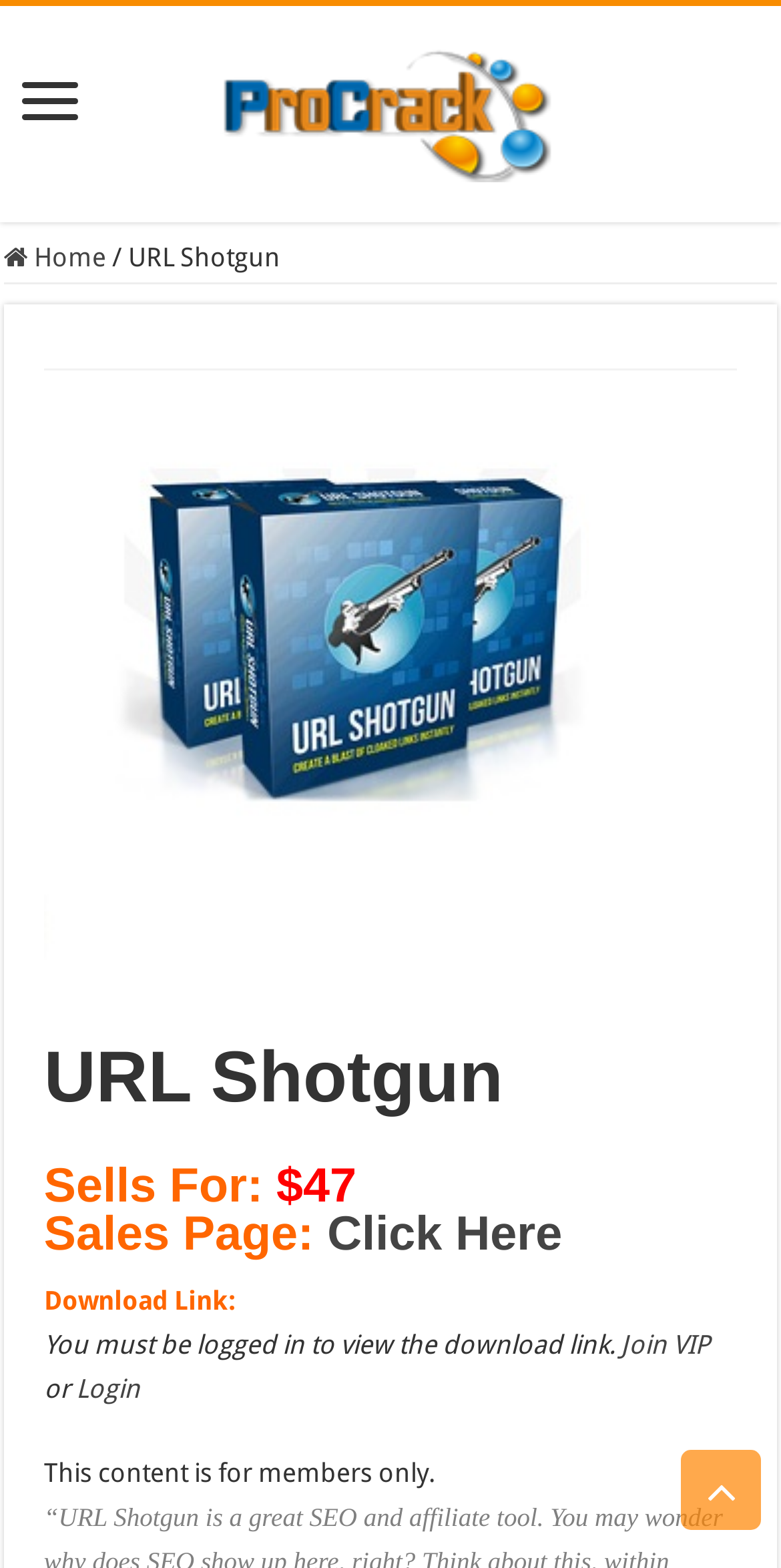Please answer the following question using a single word or phrase: 
What is the price of URL Shotgun?

$47